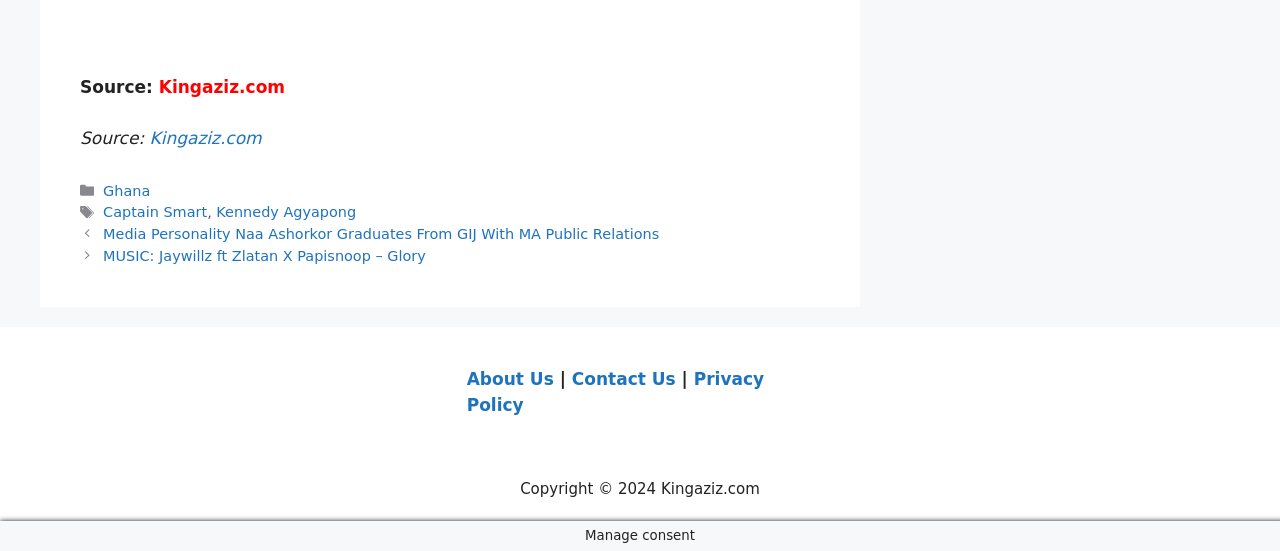Determine the bounding box coordinates of the area to click in order to meet this instruction: "Go to About Us page".

[0.365, 0.67, 0.433, 0.706]